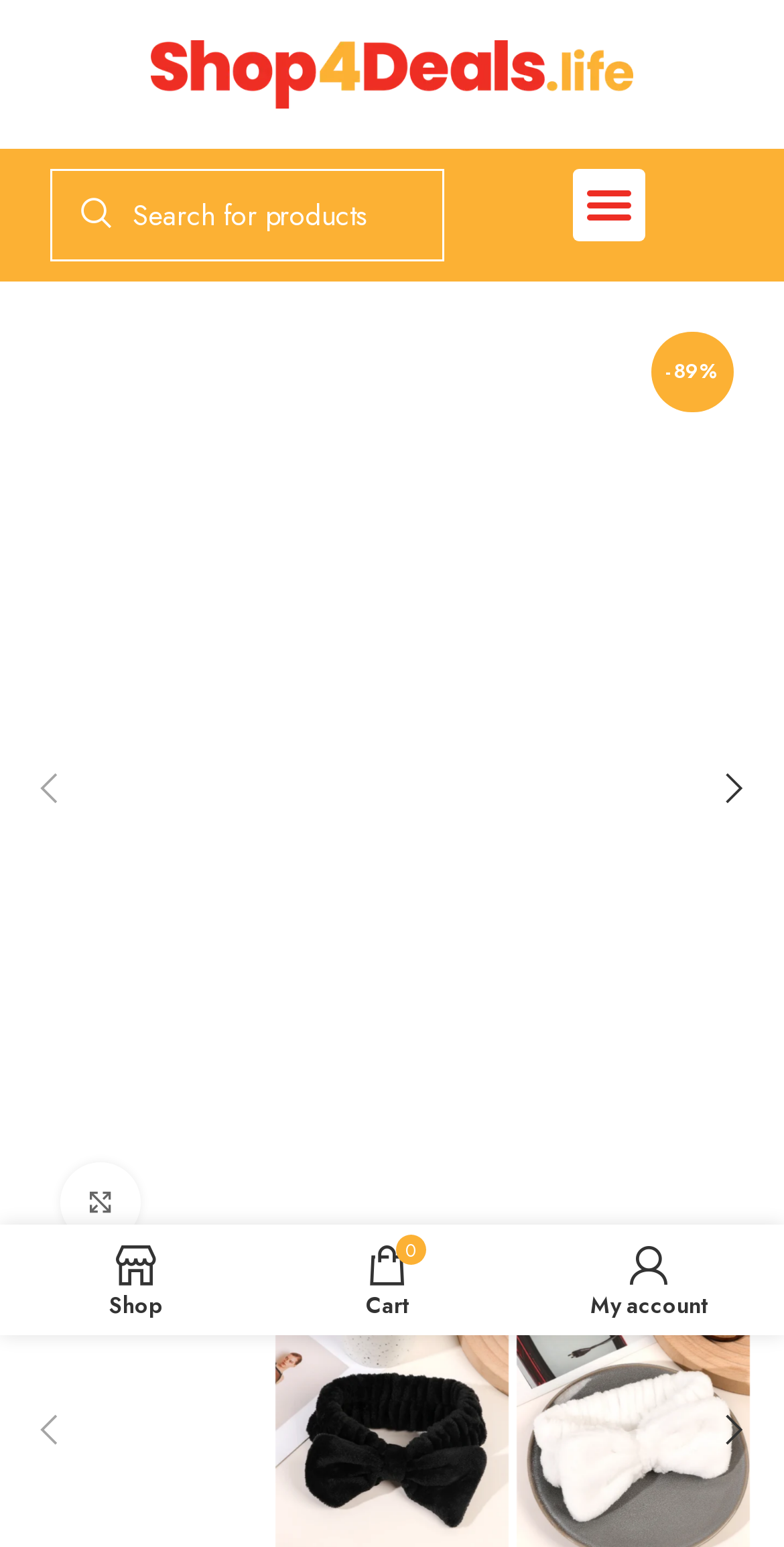Specify the bounding box coordinates of the region I need to click to perform the following instruction: "Click on Fashion category". The coordinates must be four float numbers in the range of 0 to 1, i.e., [left, top, right, bottom].

None